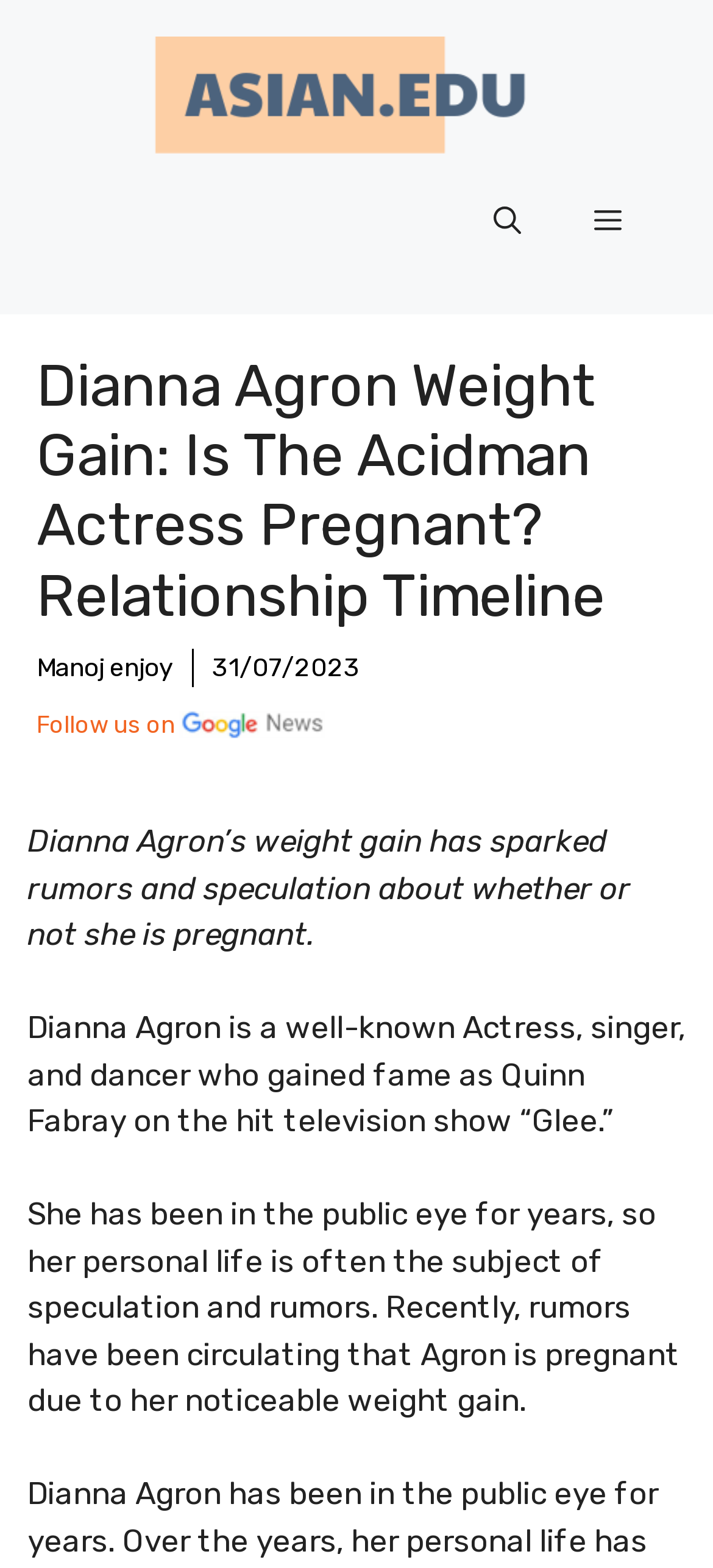What is the reason for the rumors about Dianna Agron?
Please look at the screenshot and answer in one word or a short phrase.

Weight gain